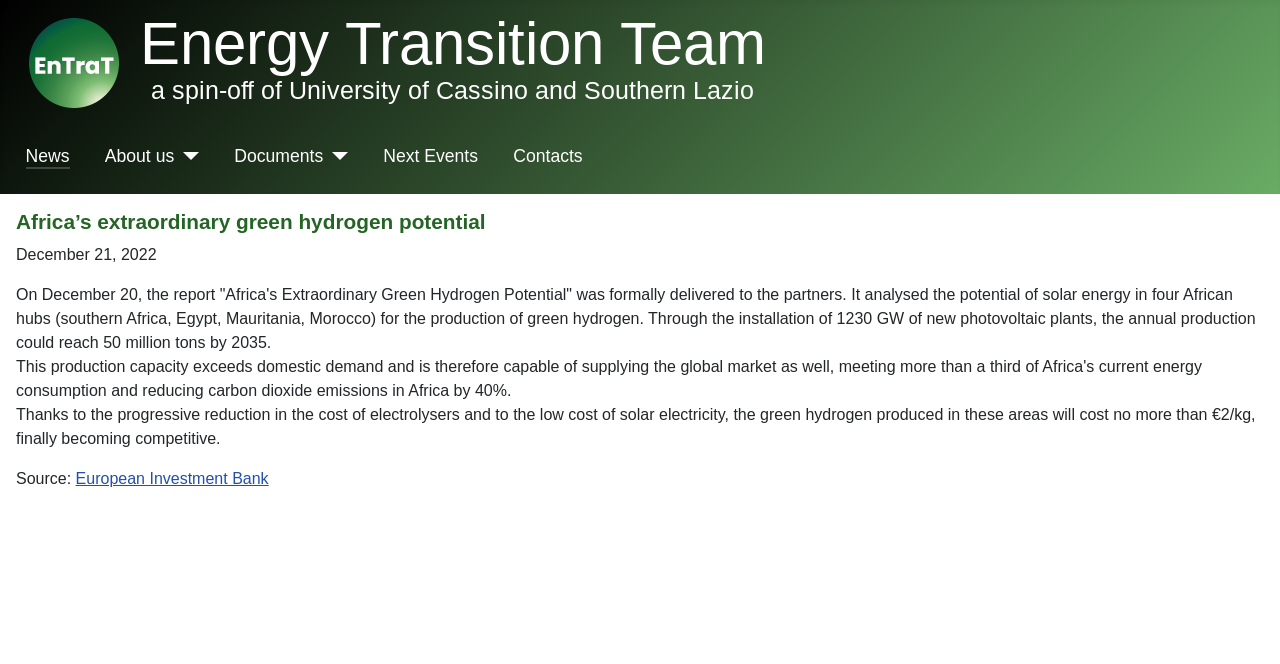Please provide a short answer using a single word or phrase for the question:
What is the date of the report delivery?

December 20, 2022